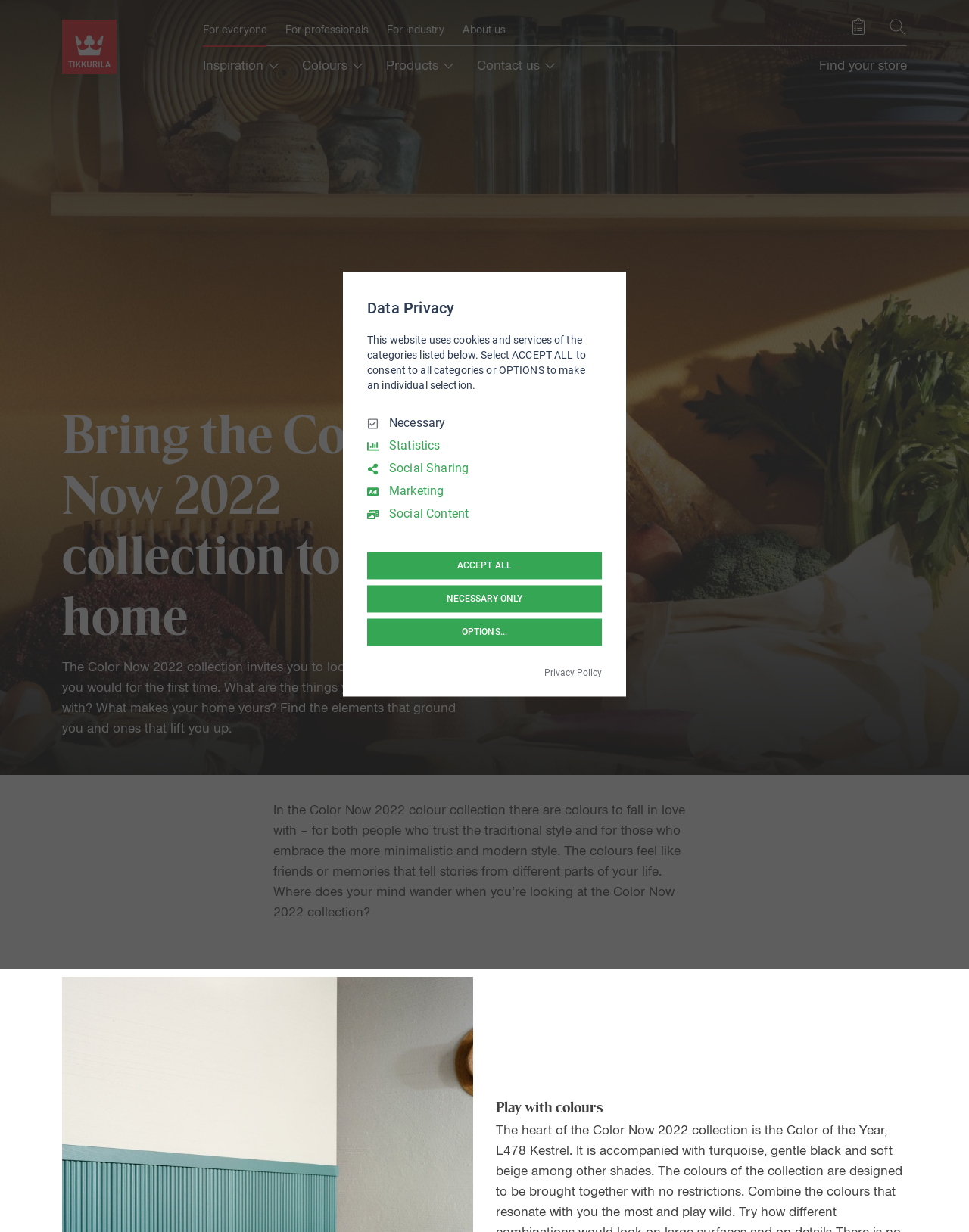Identify the bounding box coordinates of the element that should be clicked to fulfill this task: "Explore inspiration". The coordinates should be provided as four float numbers between 0 and 1, i.e., [left, top, right, bottom].

[0.209, 0.045, 0.293, 0.061]